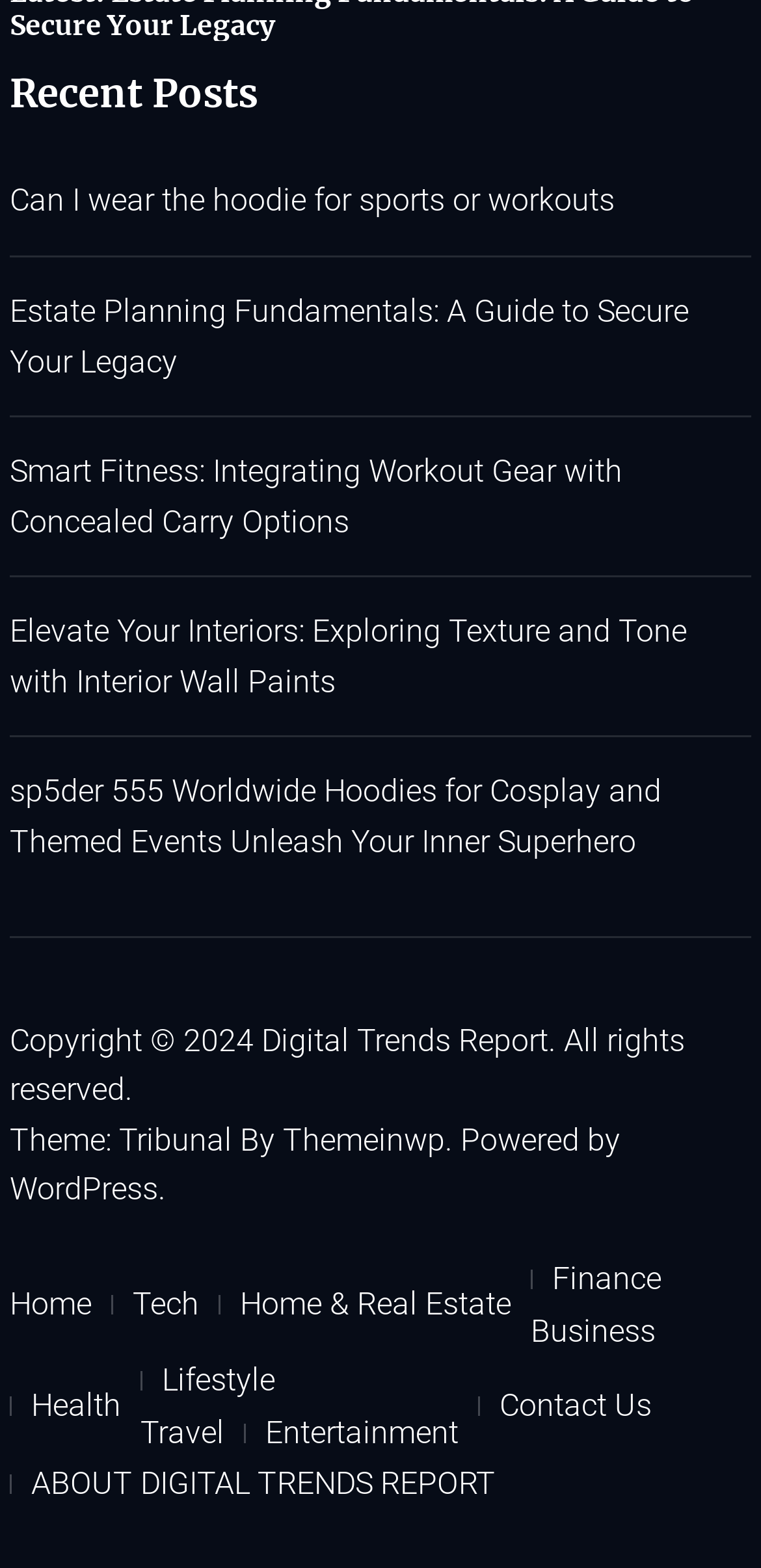Determine the bounding box for the UI element that matches this description: "Contact Us".

[0.628, 0.881, 0.882, 0.913]